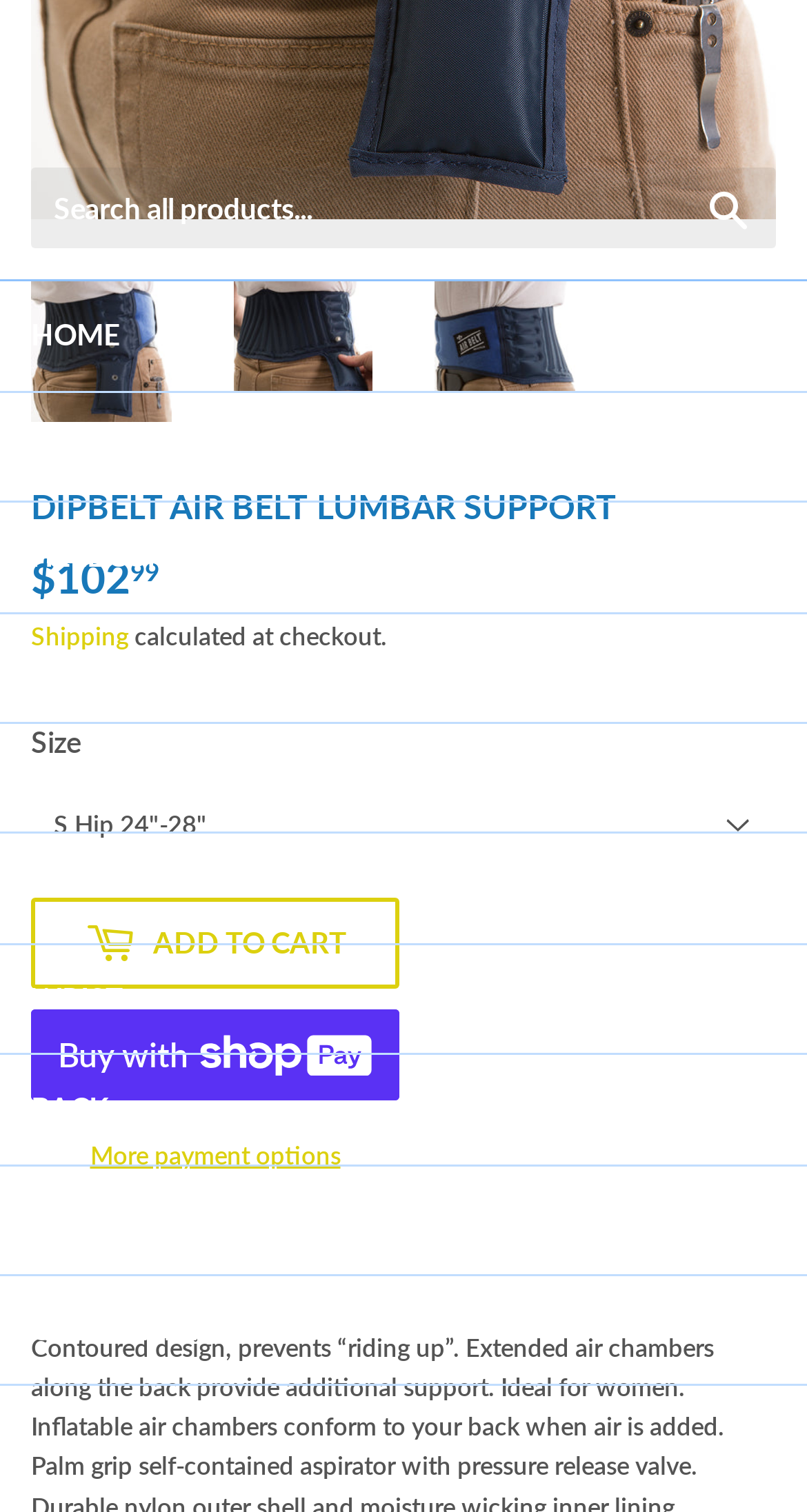Please determine the bounding box coordinates for the UI element described as: "Wrist".

[0.0, 0.625, 1.0, 0.696]